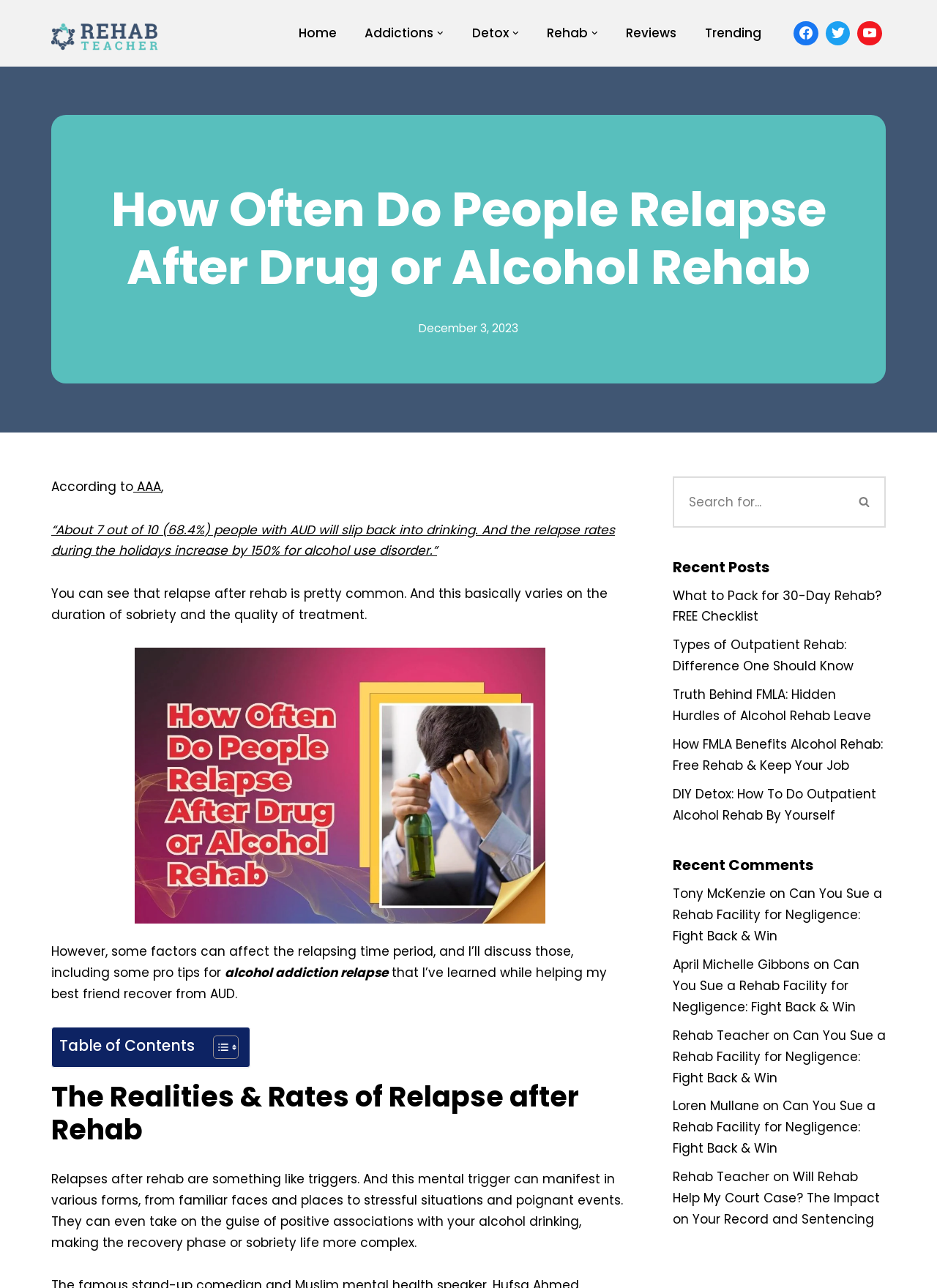What is the name of the website?
Using the image as a reference, answer the question in detail.

The name of the website can be found in the link 'Rehab Teacher Guiding You towards a Brighter Tomorrow' at the top of the webpage.